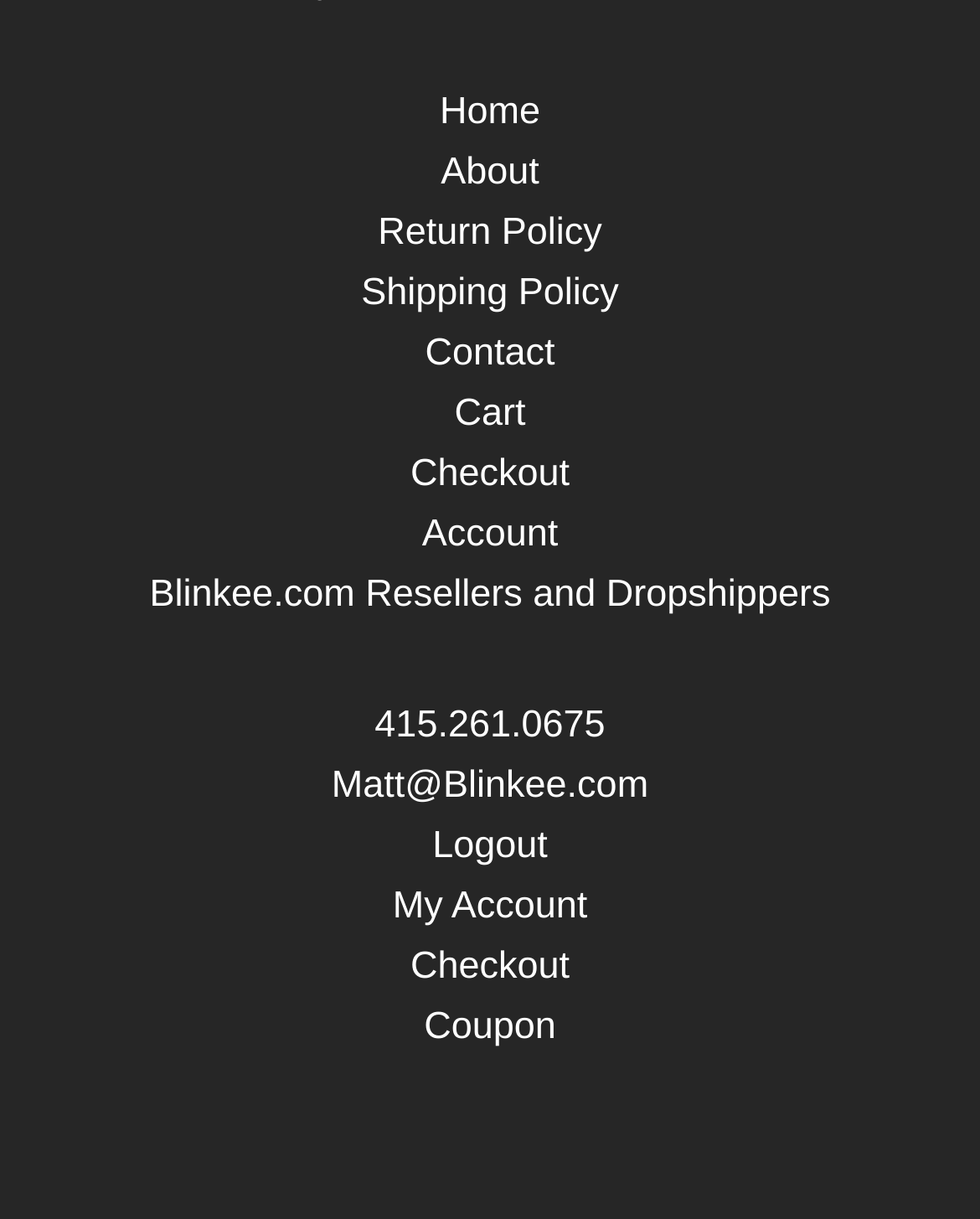How many links are there on the top navigation bar?
Based on the image, give a concise answer in the form of a single word or short phrase.

9